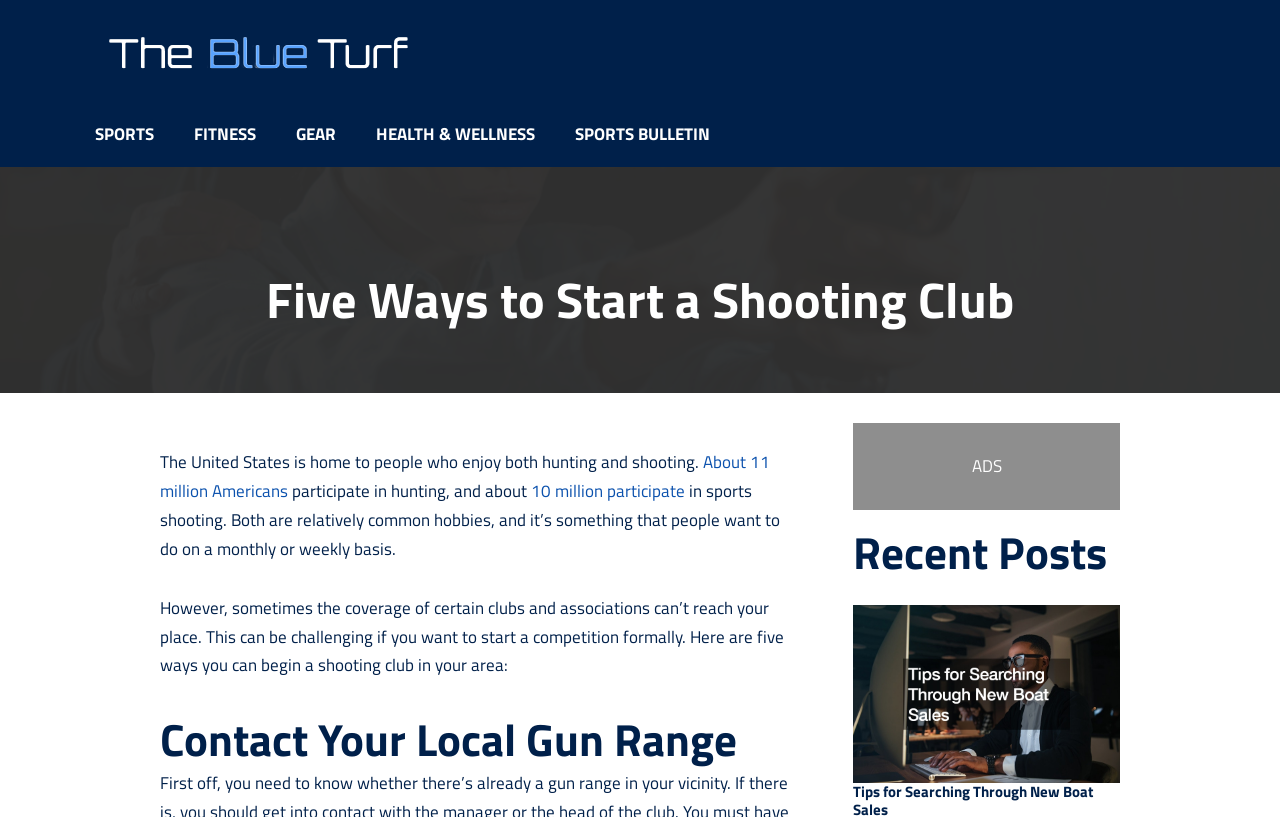What is the number of Americans who participate in hunting?
Provide a short answer using one word or a brief phrase based on the image.

11 million